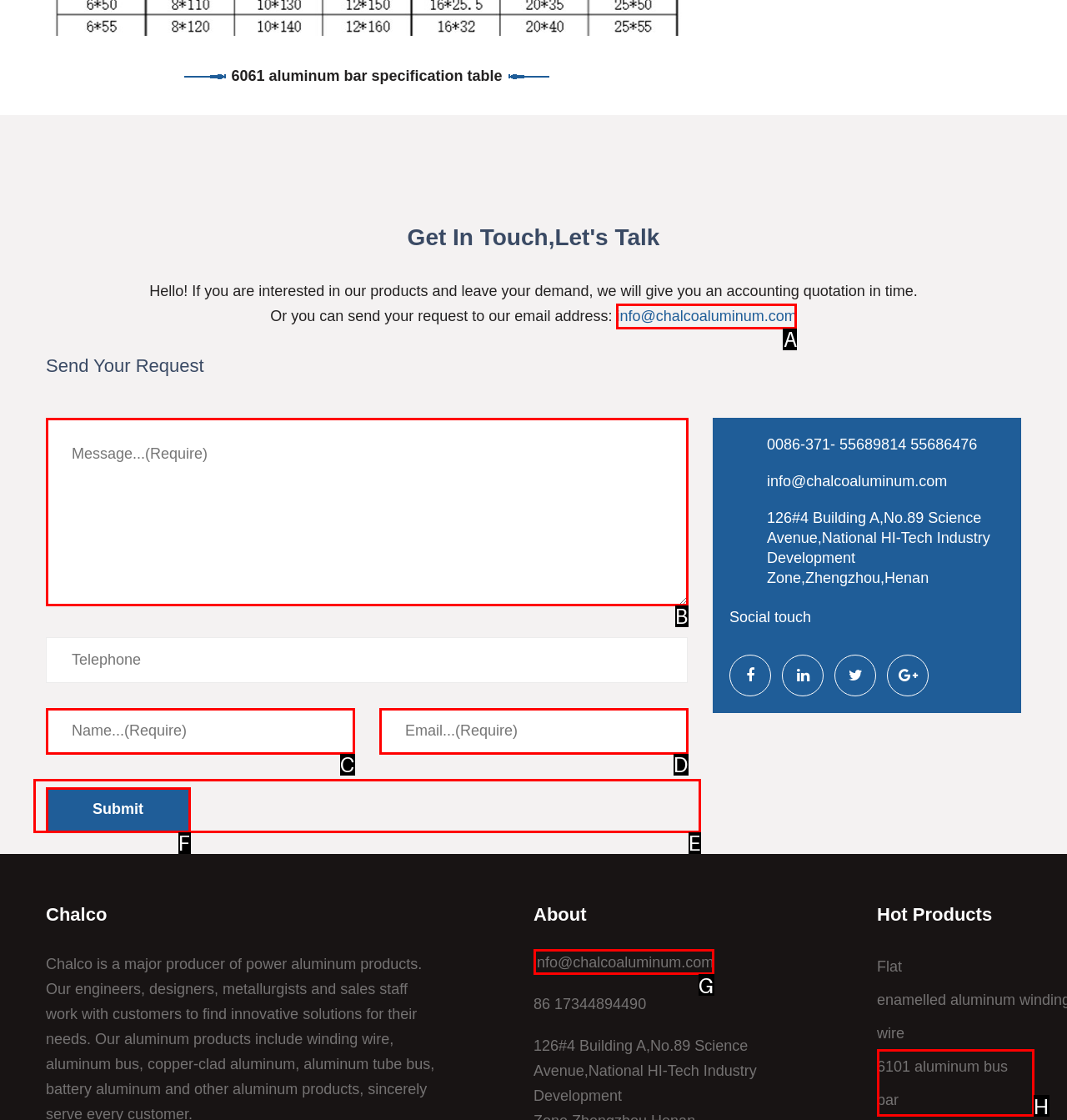Choose the HTML element that matches the description: name="name" placeholder="Name...(Require)"
Reply with the letter of the correct option from the given choices.

C